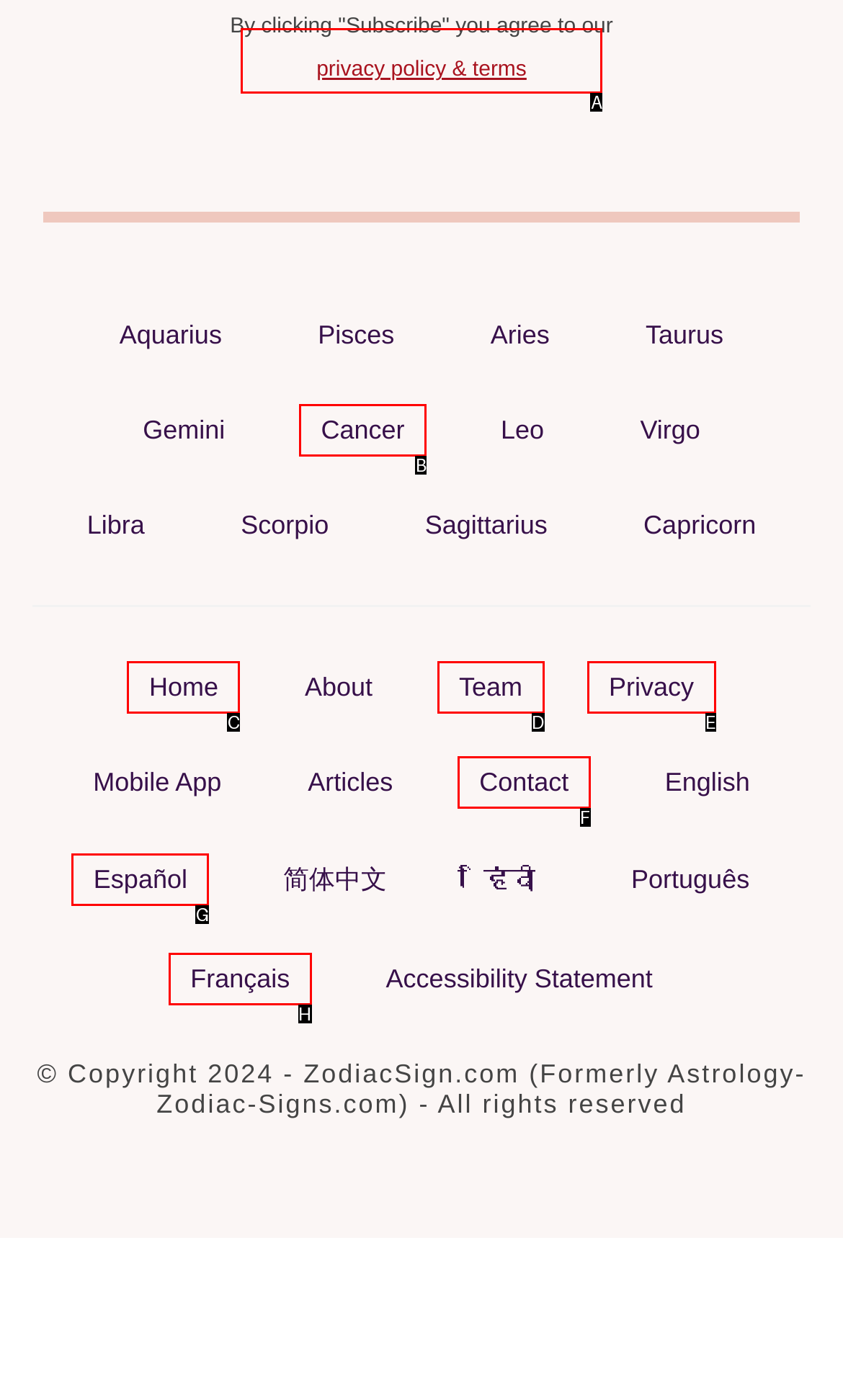Choose the HTML element that best fits the given description: privacy policy & terms. Answer by stating the letter of the option.

A